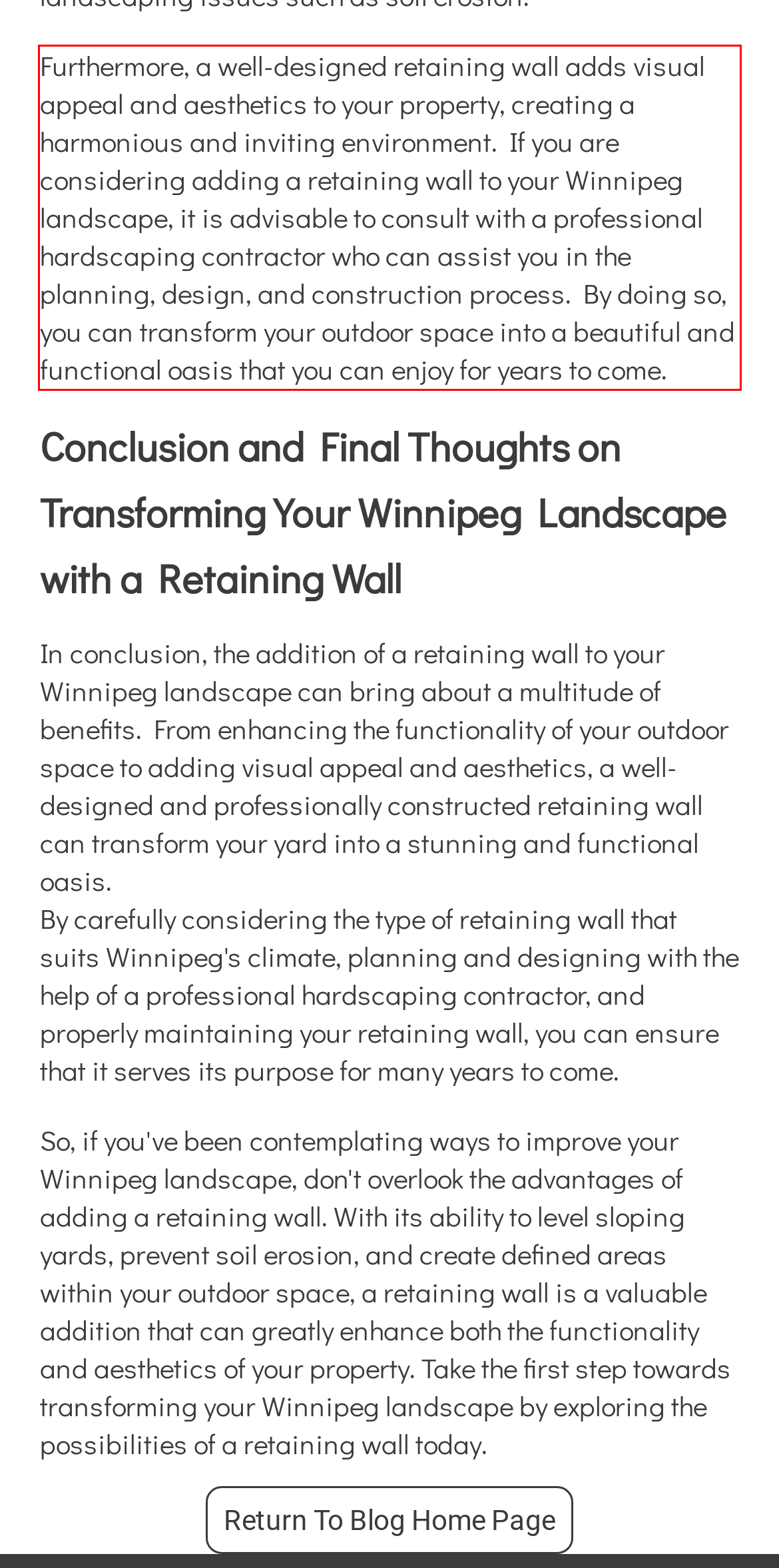You have a screenshot of a webpage, and there is a red bounding box around a UI element. Utilize OCR to extract the text within this red bounding box.

Furthermore, a well-designed retaining wall adds visual appeal and aesthetics to your property, creating a harmonious and inviting environment. If you are considering adding a retaining wall to your Winnipeg landscape, it is advisable to consult with a professional hardscaping contractor who can assist you in the planning, design, and construction process. By doing so, you can transform your outdoor space into a beautiful and functional oasis that you can enjoy for years to come.